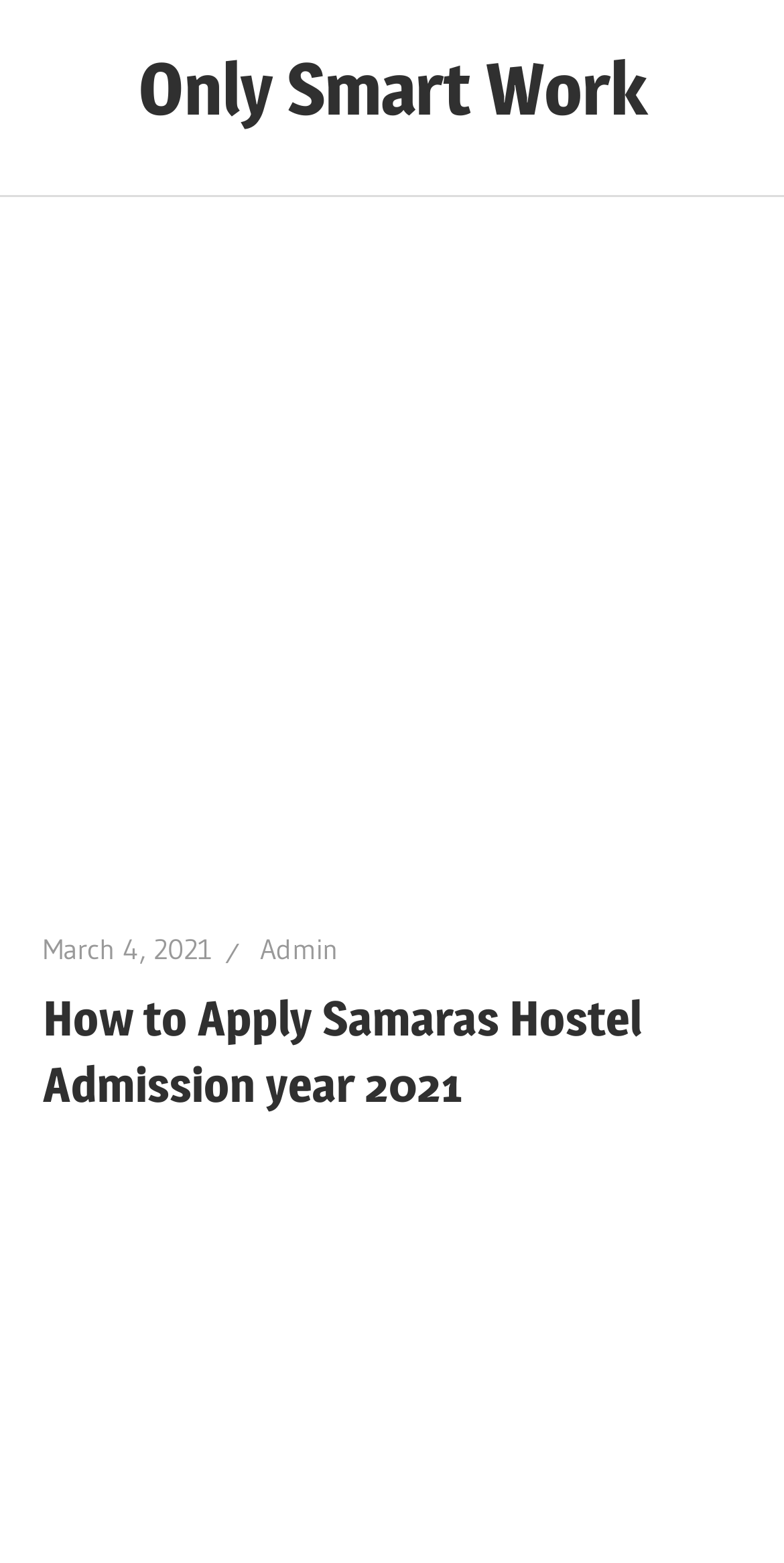Bounding box coordinates are specified in the format (top-left x, top-left y, bottom-right x, bottom-right y). All values are floating point numbers bounded between 0 and 1. Please provide the bounding box coordinate of the region this sentence describes: CALL NOW

None